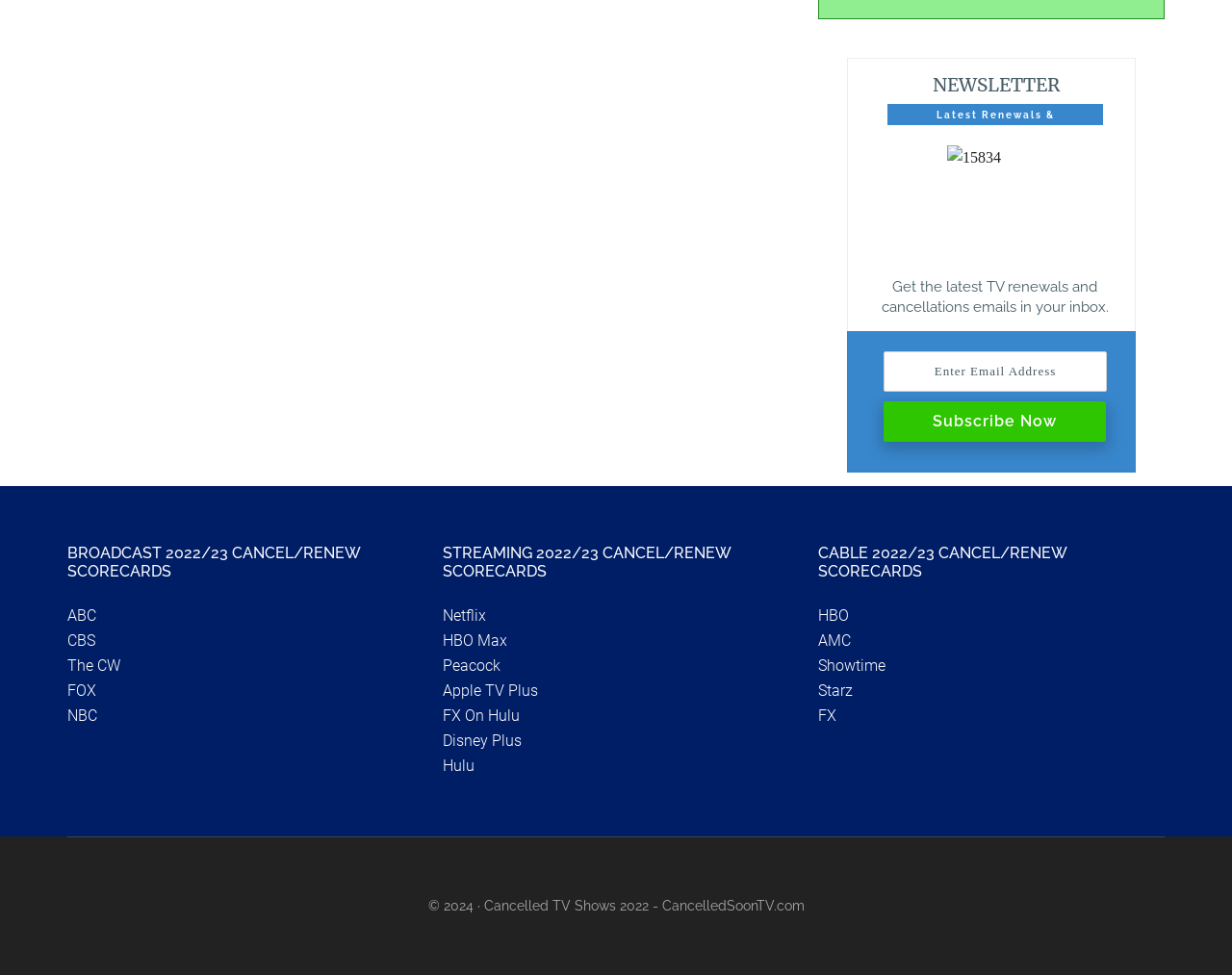Determine the bounding box coordinates of the clickable region to follow the instruction: "View ABC renewals and cancellations".

[0.055, 0.622, 0.078, 0.641]